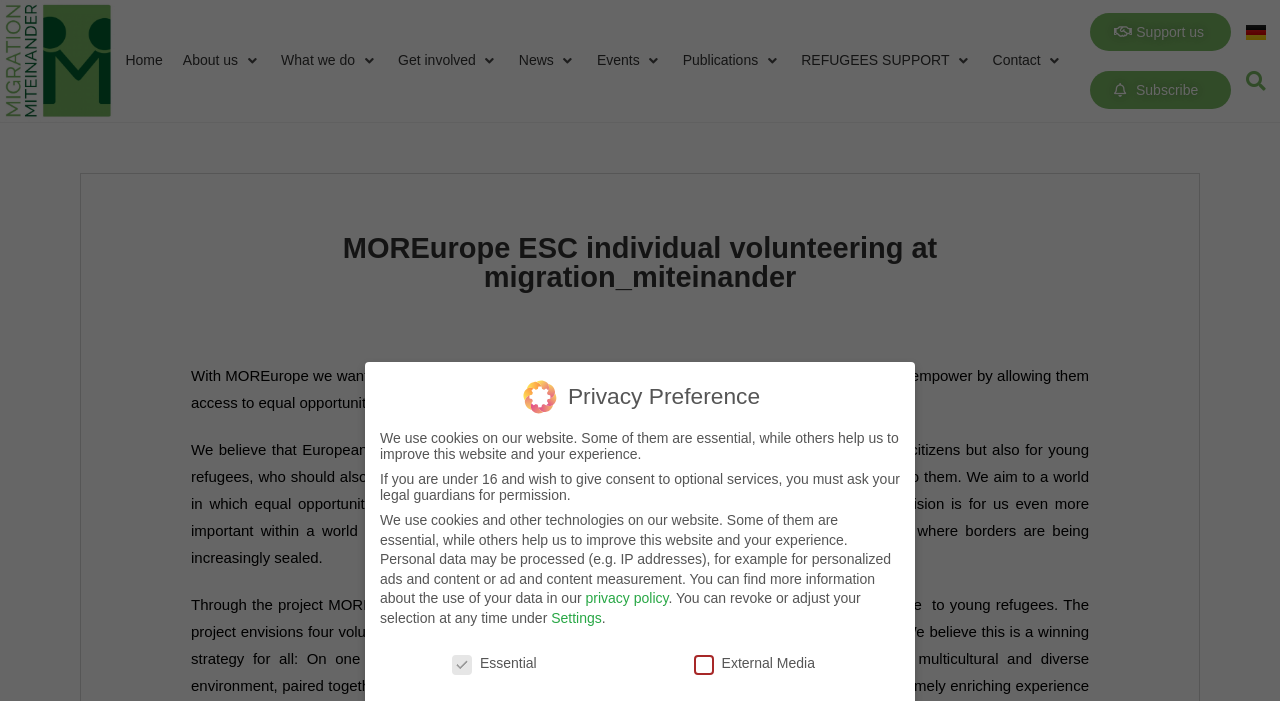Please identify the bounding box coordinates of the element I need to click to follow this instruction: "Click Deutsch".

[0.973, 0.035, 0.989, 0.057]